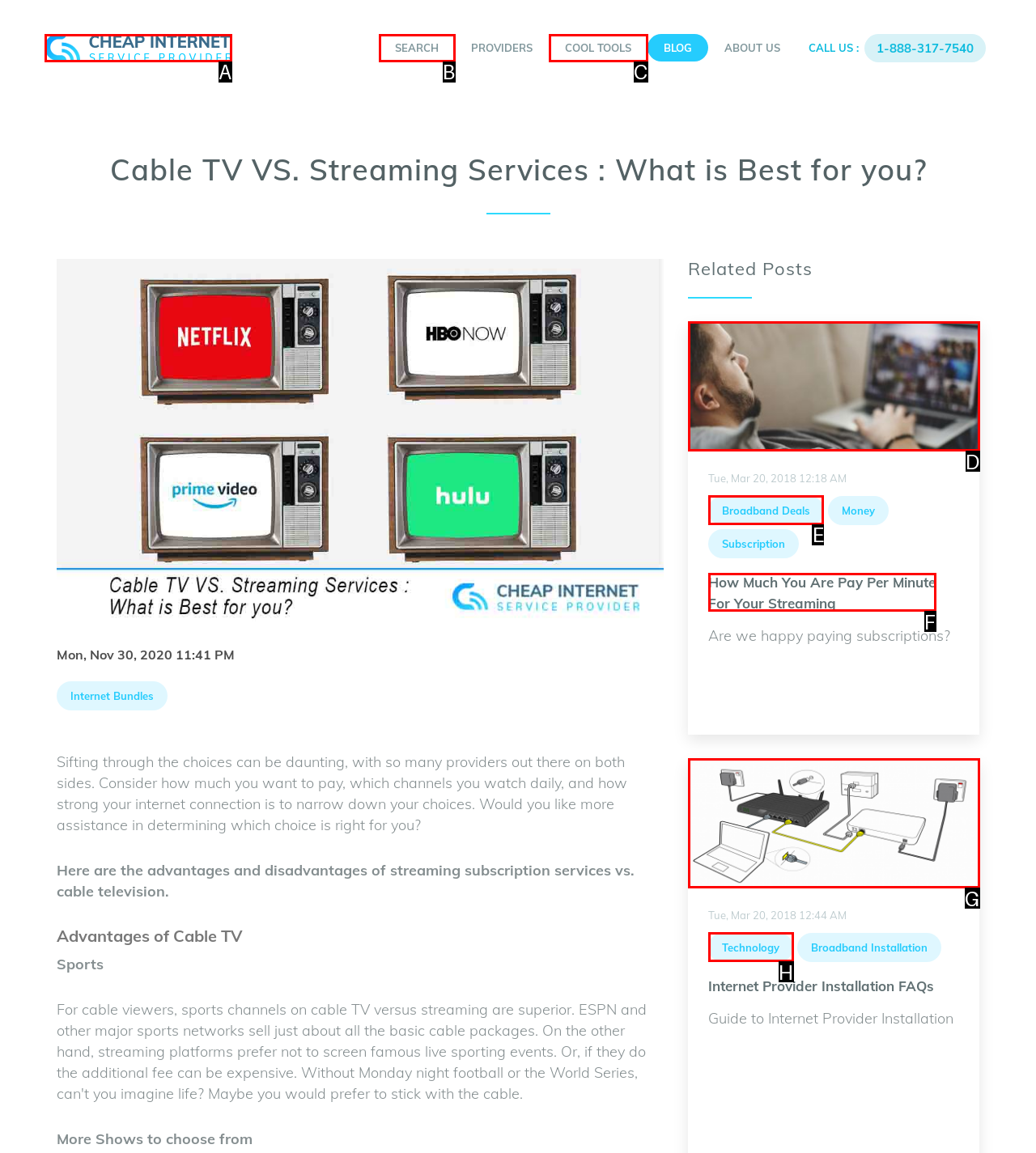Identify the correct UI element to click to achieve the task: Learn about broadband deals.
Answer with the letter of the appropriate option from the choices given.

E